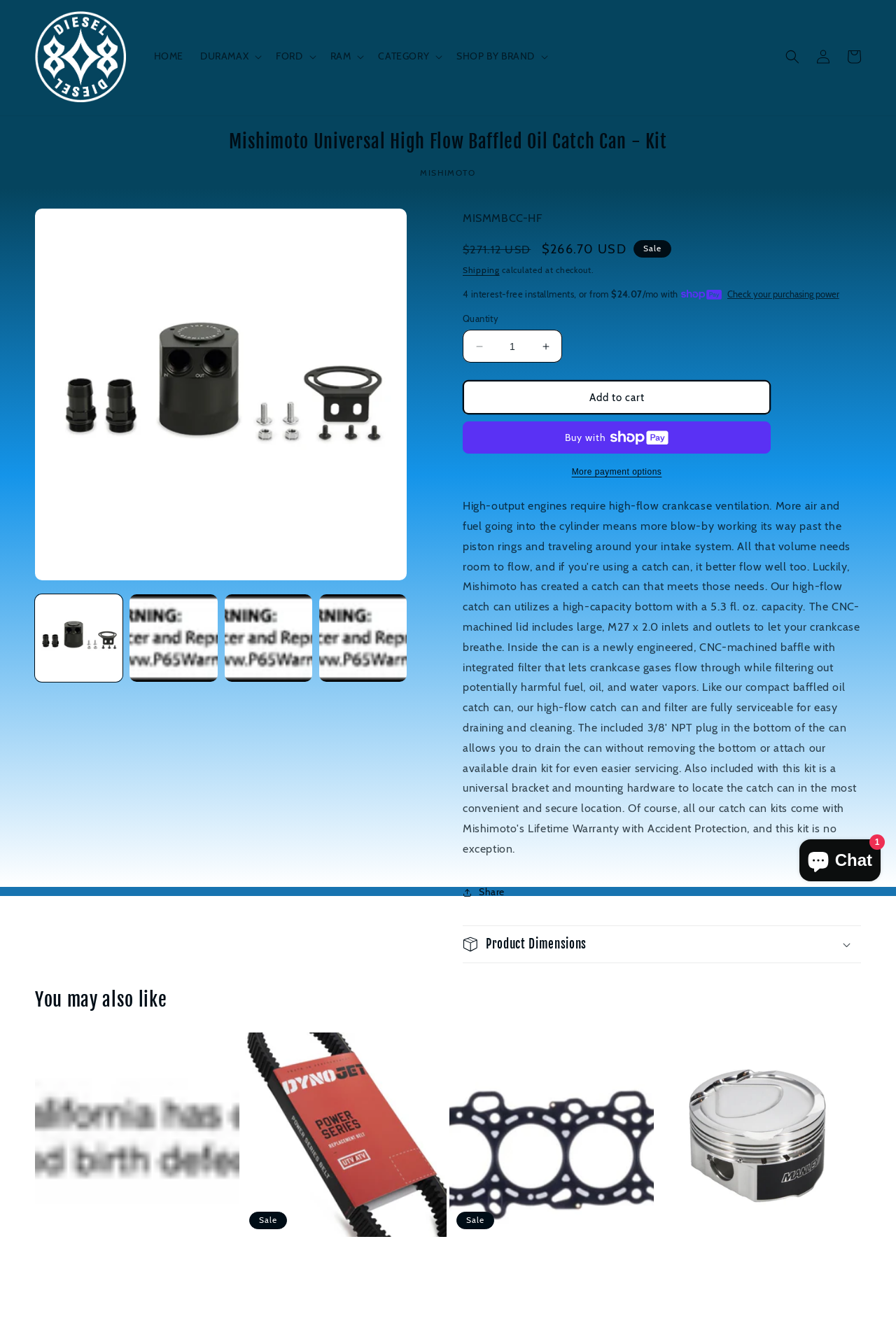Identify the bounding box for the described UI element. Provide the coordinates in (top-left x, top-left y, bottom-right x, bottom-right y) format with values ranging from 0 to 1: Winstrol Results

None